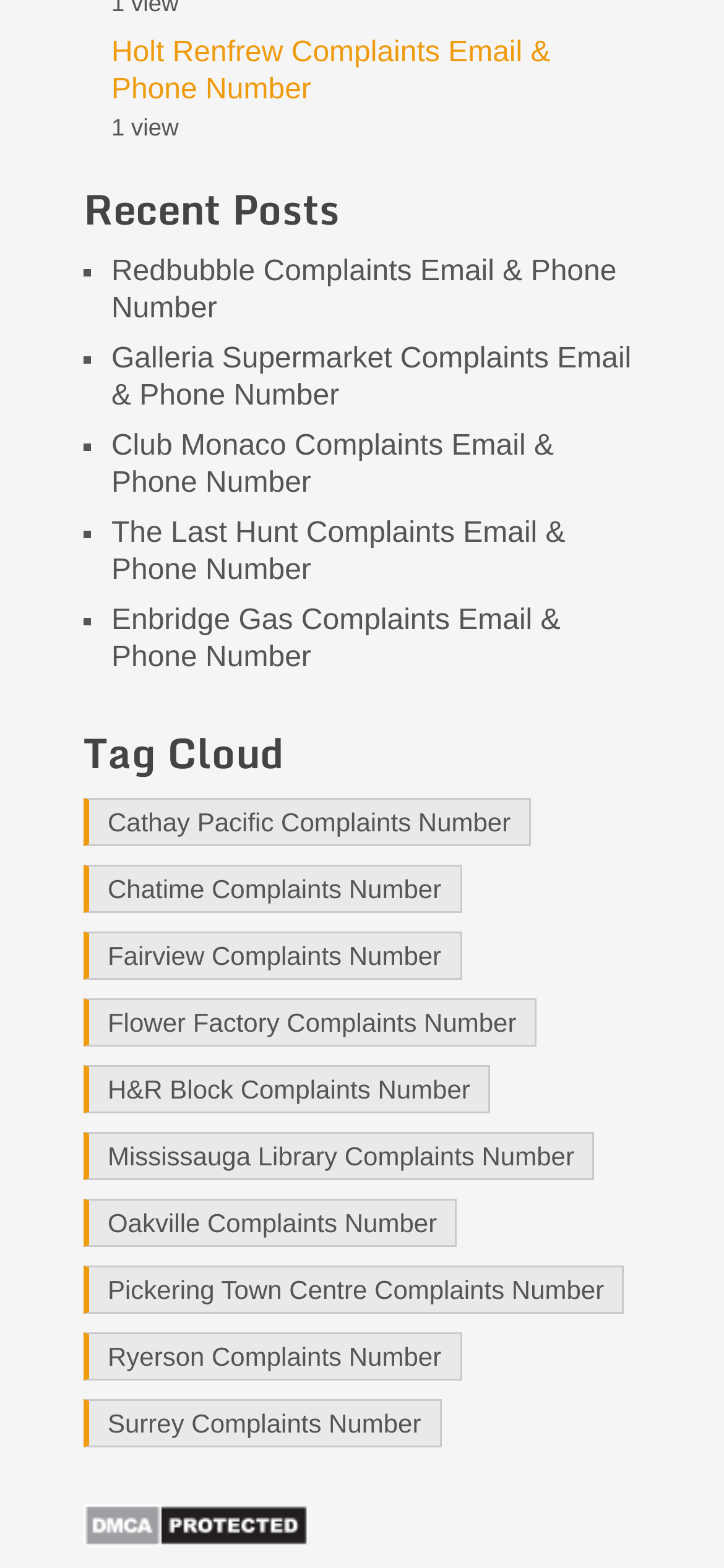Please find and report the bounding box coordinates of the element to click in order to perform the following action: "View Cathay Pacific complaints number". The coordinates should be expressed as four float numbers between 0 and 1, in the format [left, top, right, bottom].

[0.115, 0.509, 0.734, 0.54]